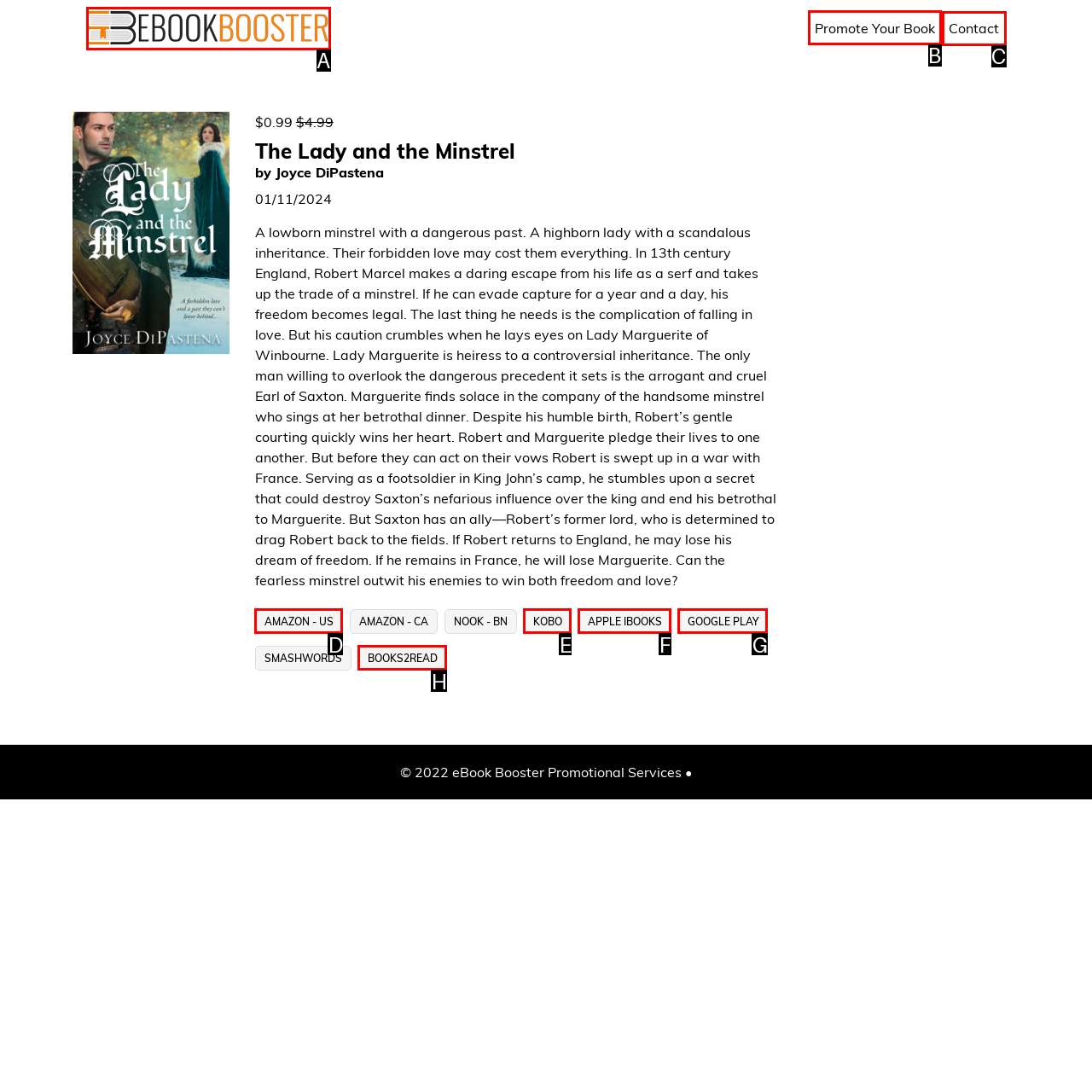Tell me which one HTML element I should click to complete this task: Promote your book Answer with the option's letter from the given choices directly.

B